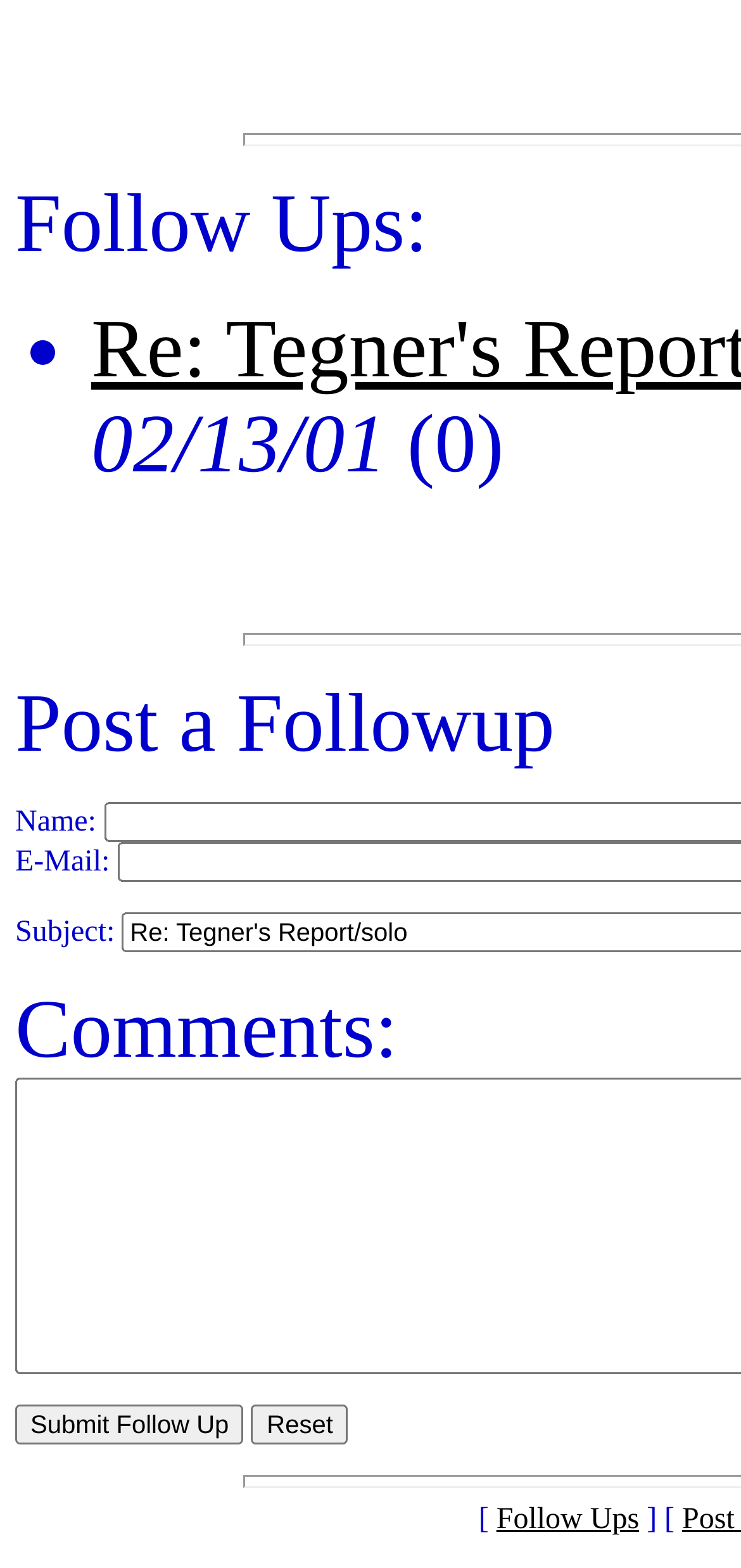From the screenshot, find the bounding box of the UI element matching this description: "value="Submit Follow Up"". Supply the bounding box coordinates in the form [left, top, right, bottom], each a float between 0 and 1.

[0.021, 0.896, 0.329, 0.922]